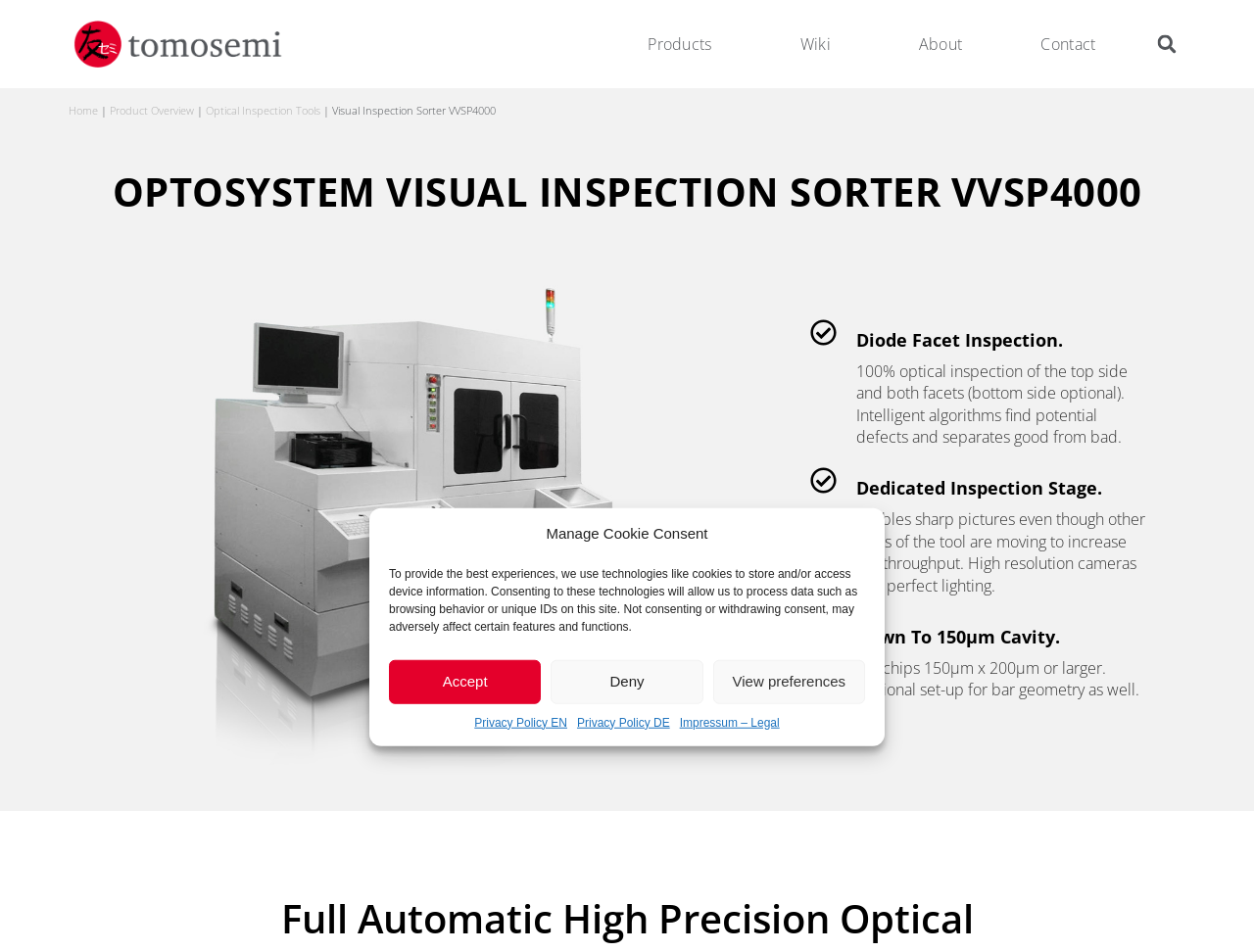Based on the visual content of the image, answer the question thoroughly: What is the minimum size of chips that can be inspected?

I found the answer by looking at the section with the heading 'Down To 150µm Cavity', which suggests that the product can inspect chips as small as 150µm.